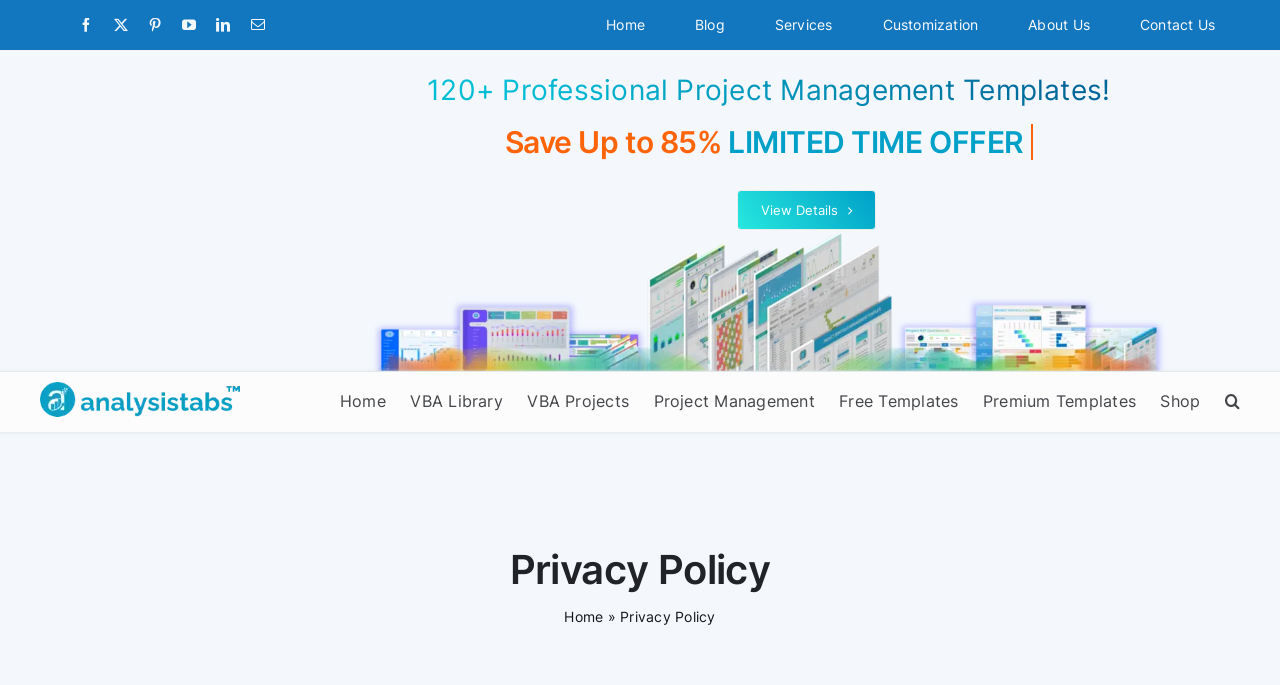Please specify the bounding box coordinates of the element that should be clicked to execute the given instruction: 'Visit the blog'. Ensure the coordinates are four float numbers between 0 and 1, expressed as [left, top, right, bottom].

[0.523, 0.0, 0.586, 0.073]